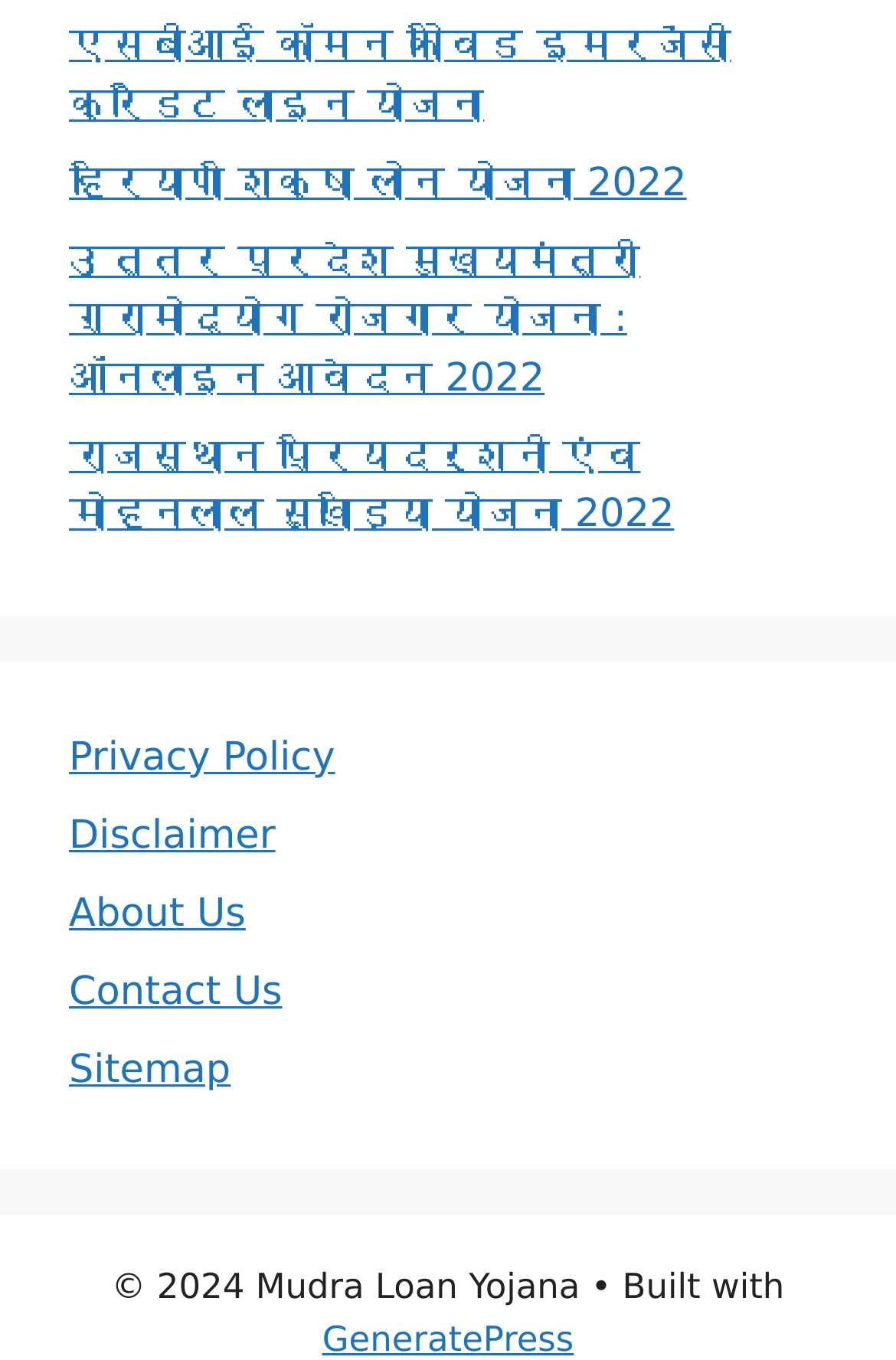Determine the bounding box coordinates of the region that needs to be clicked to achieve the task: "Apply for SBI Common Covid Emergency Credit Line Scheme".

[0.077, 0.017, 0.816, 0.094]